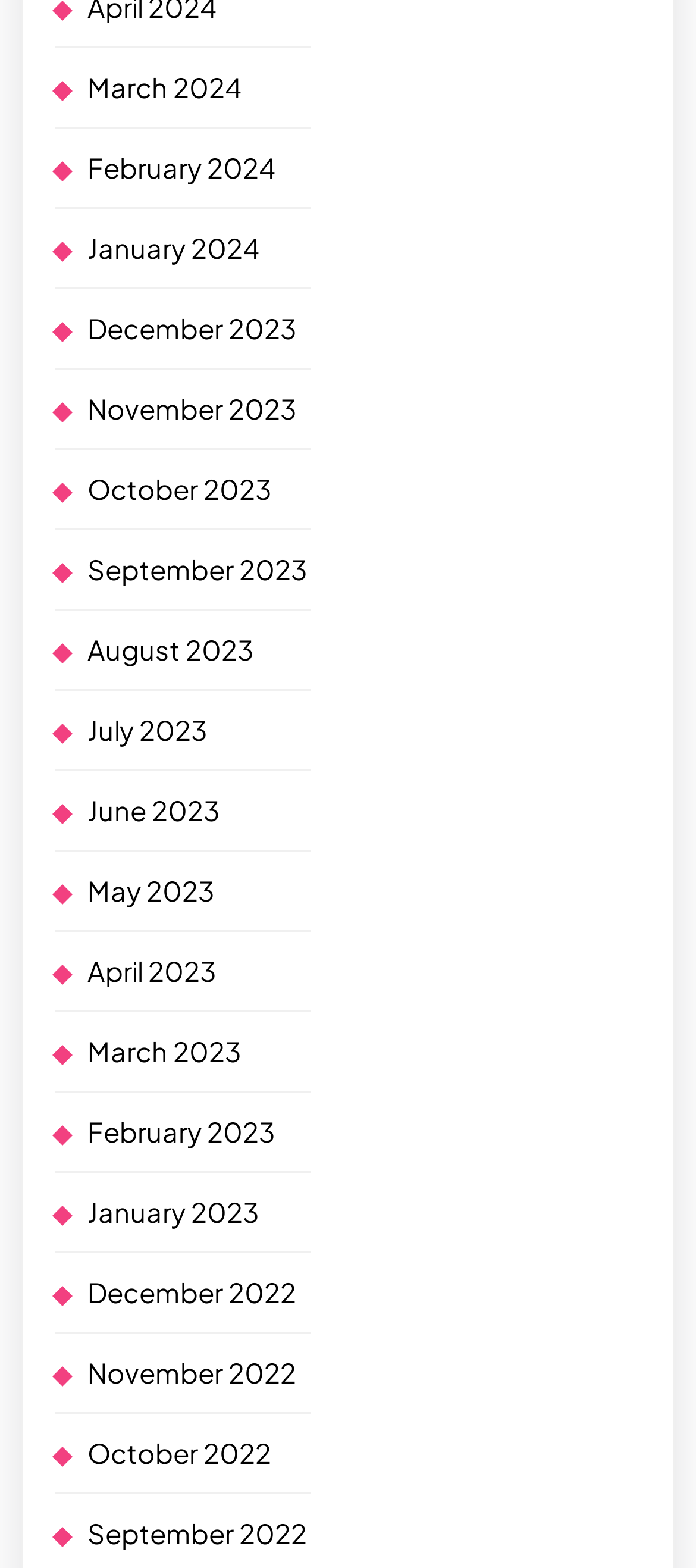Answer the following in one word or a short phrase: 
What is the pattern of the months listed?

Descending order